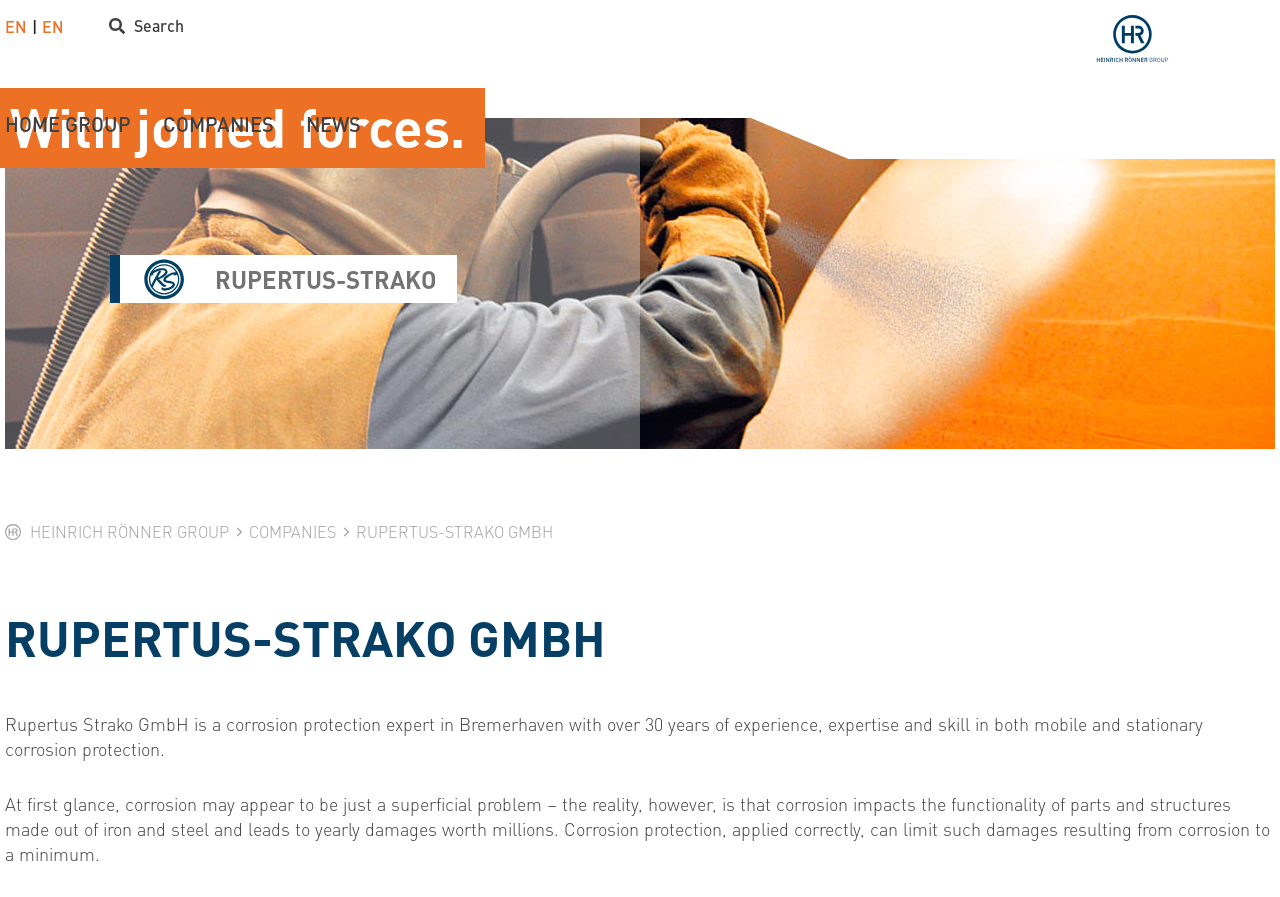Identify the bounding box coordinates of the clickable region required to complete the instruction: "switch to English". The coordinates should be given as four float numbers within the range of 0 and 1, i.e., [left, top, right, bottom].

[0.004, 0.041, 0.021, 0.067]